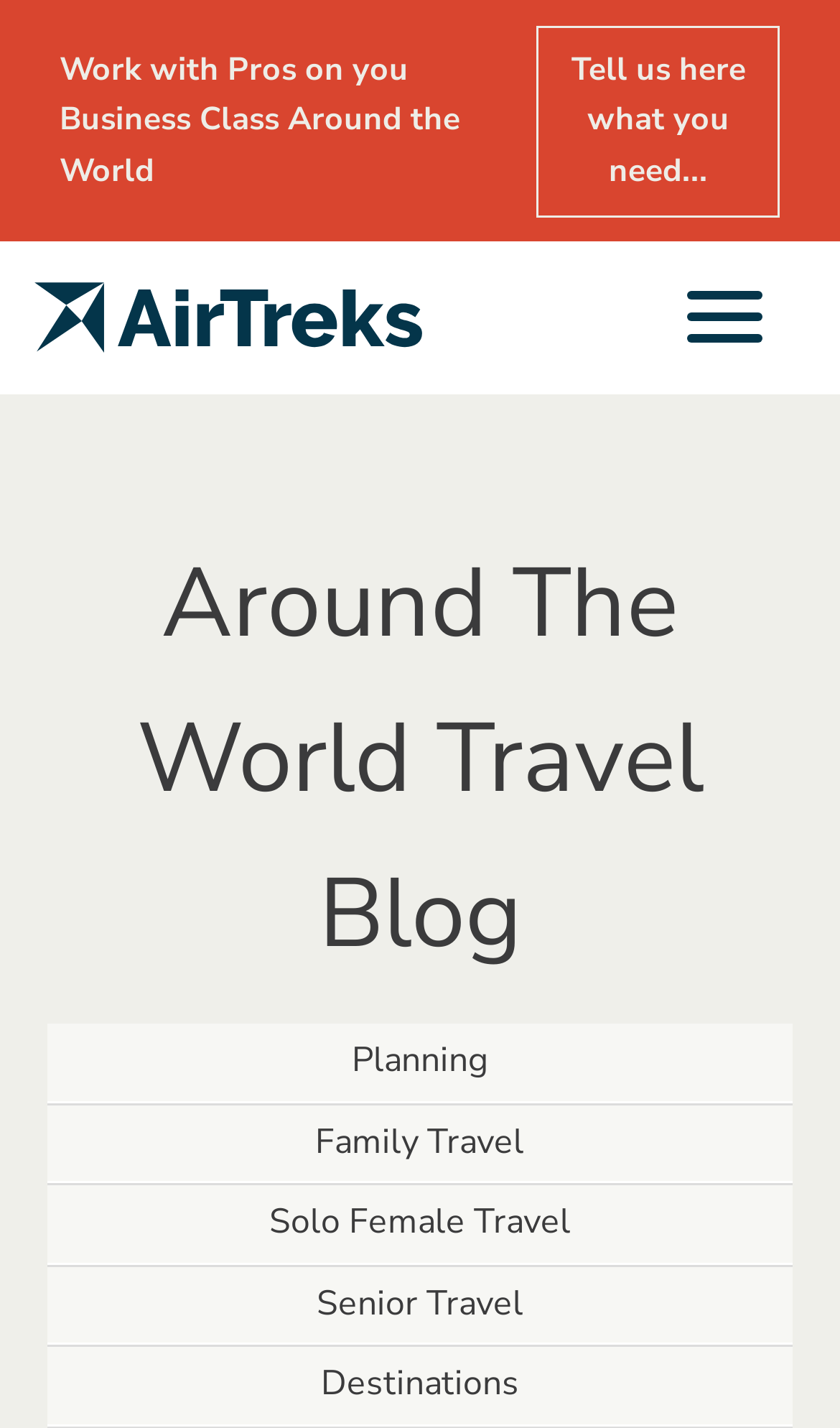Please answer the following question using a single word or phrase: 
Is there an image on the page?

Yes